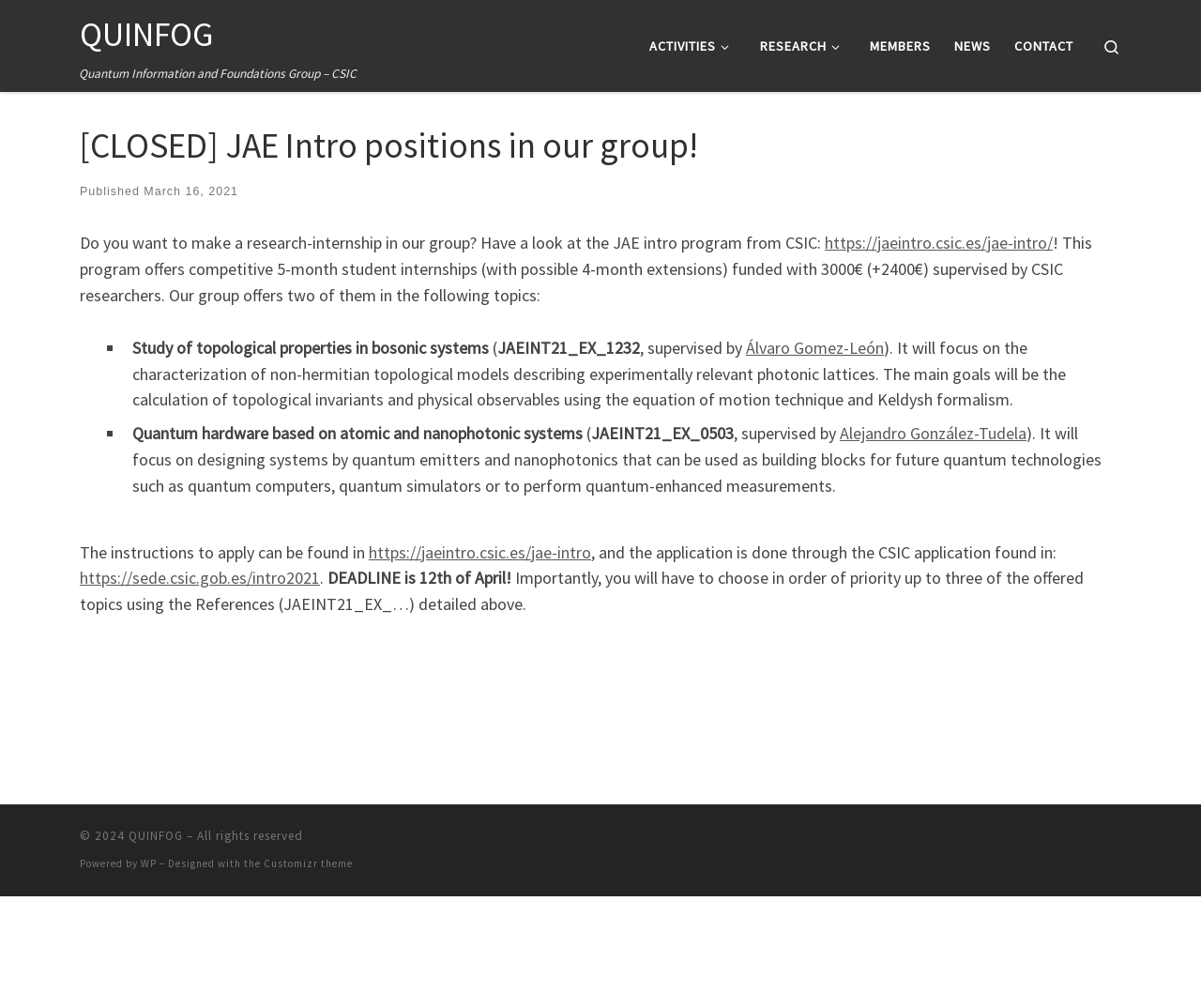Please find the bounding box coordinates of the clickable region needed to complete the following instruction: "Go to the JAE intro program website". The bounding box coordinates must consist of four float numbers between 0 and 1, i.e., [left, top, right, bottom].

[0.687, 0.23, 0.877, 0.251]